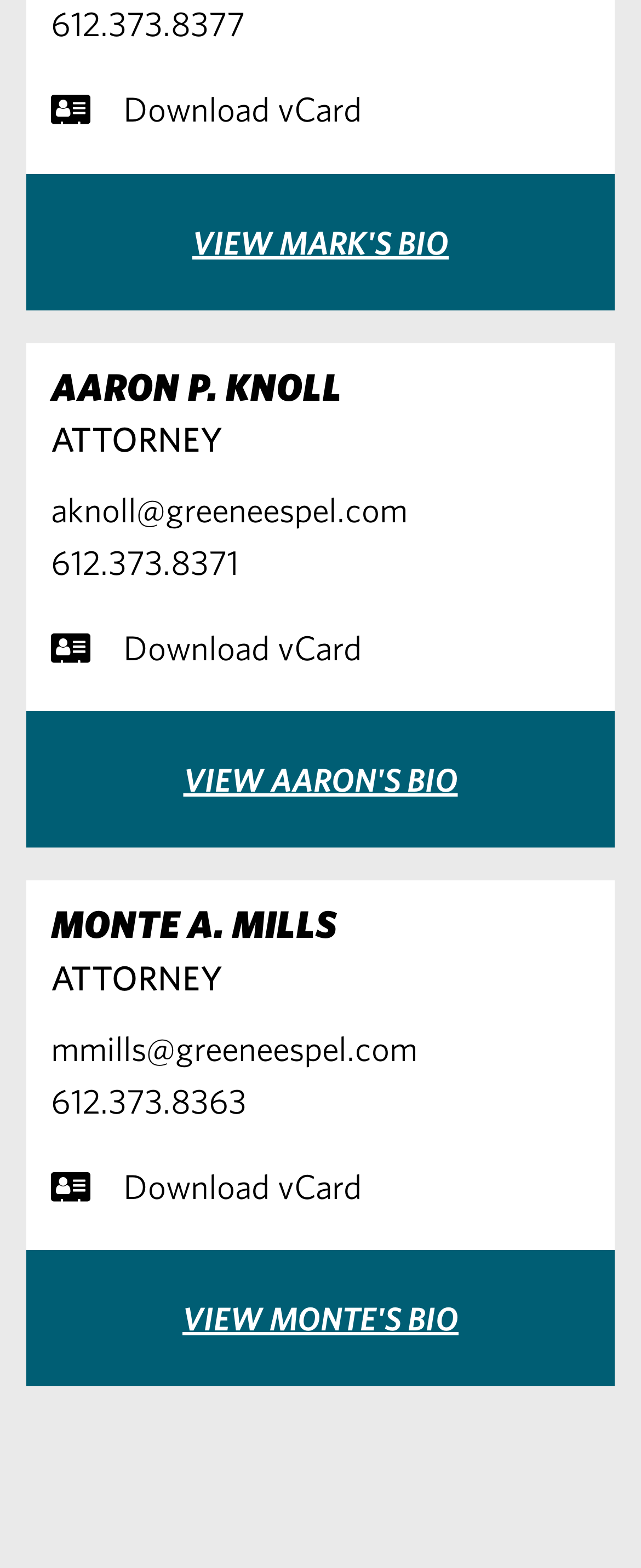Identify the bounding box coordinates for the UI element that matches this description: "Twitter".

None